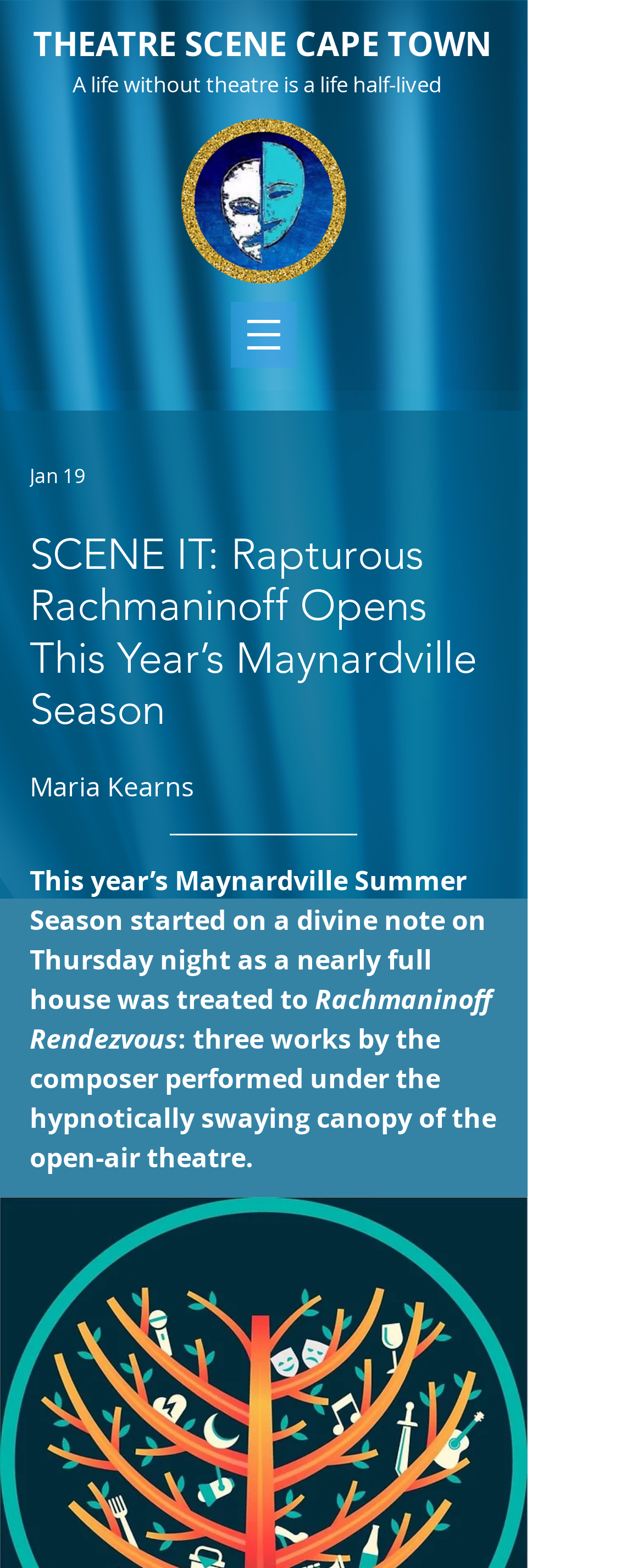What type of event is being described?
Please answer the question as detailed as possible based on the image.

I deduced this answer by reading the text 'This year’s Maynardville Summer Season started on a divine note on Thursday night as a nearly full house was treated to Rachmaninoff Rendezvous.' which suggests that the webpage is talking about a theatre performance.